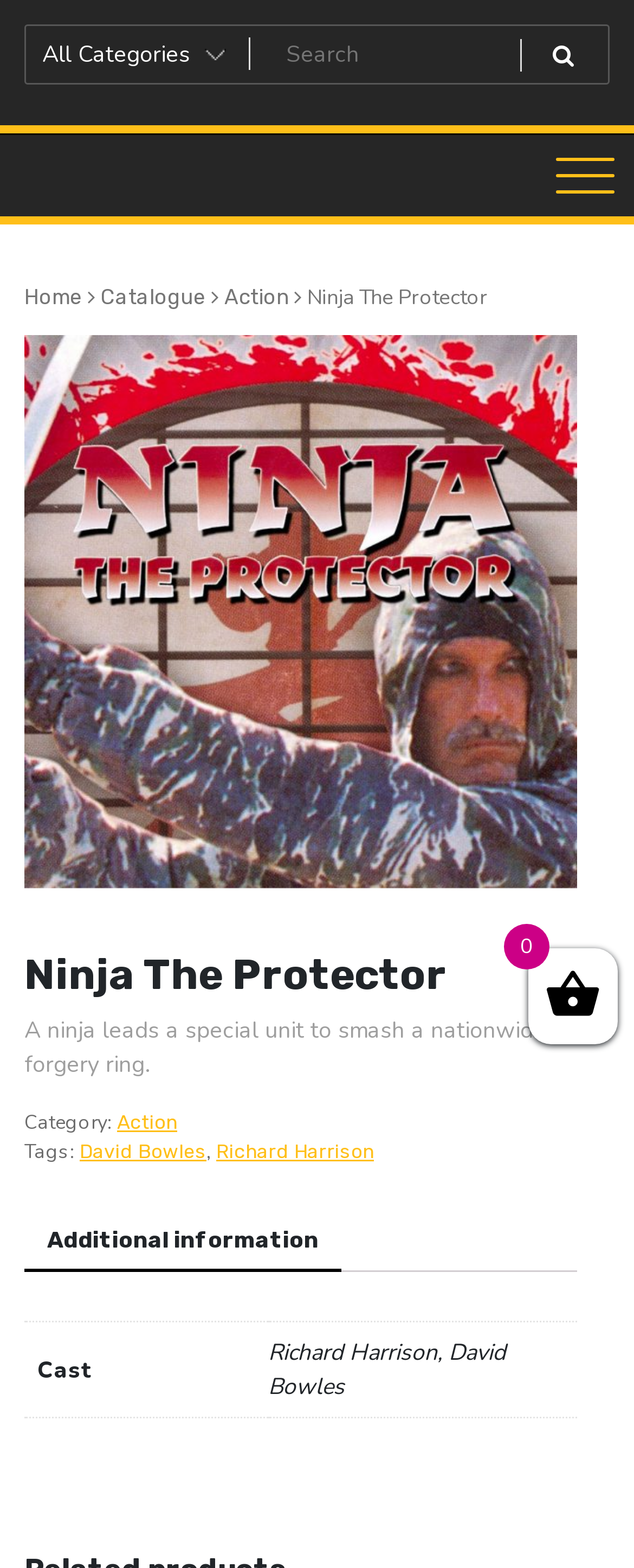What is the category of the movie?
Utilize the information in the image to give a detailed answer to the question.

The category of the movie can be determined by looking at the text 'Category:' and its corresponding link 'Action'.